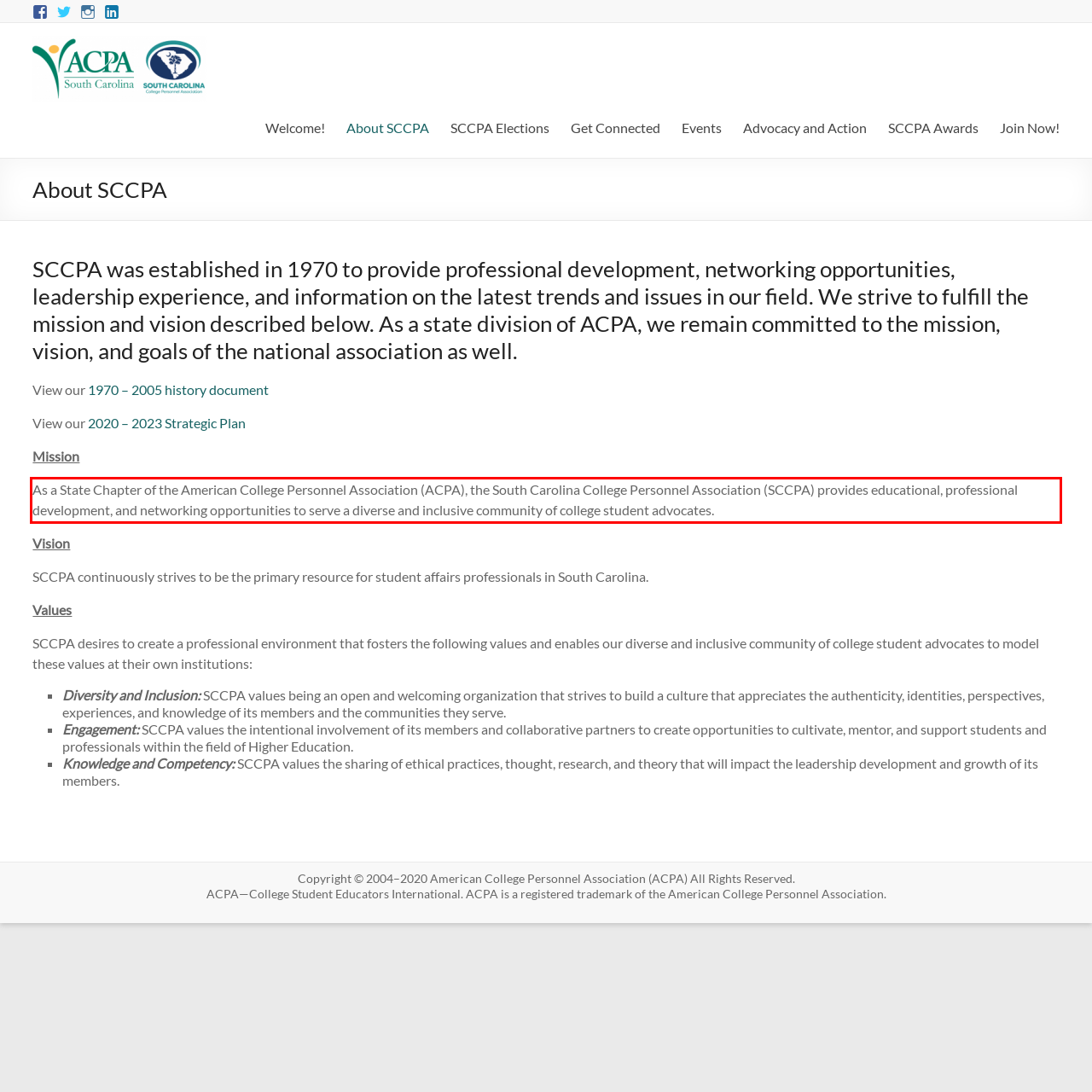Identify the text within the red bounding box on the webpage screenshot and generate the extracted text content.

As a State Chapter of the American College Personnel Association (ACPA), the South Carolina College Personnel Association (SCCPA) provides educational, professional development, and networking opportunities to serve a diverse and inclusive community of college student advocates.